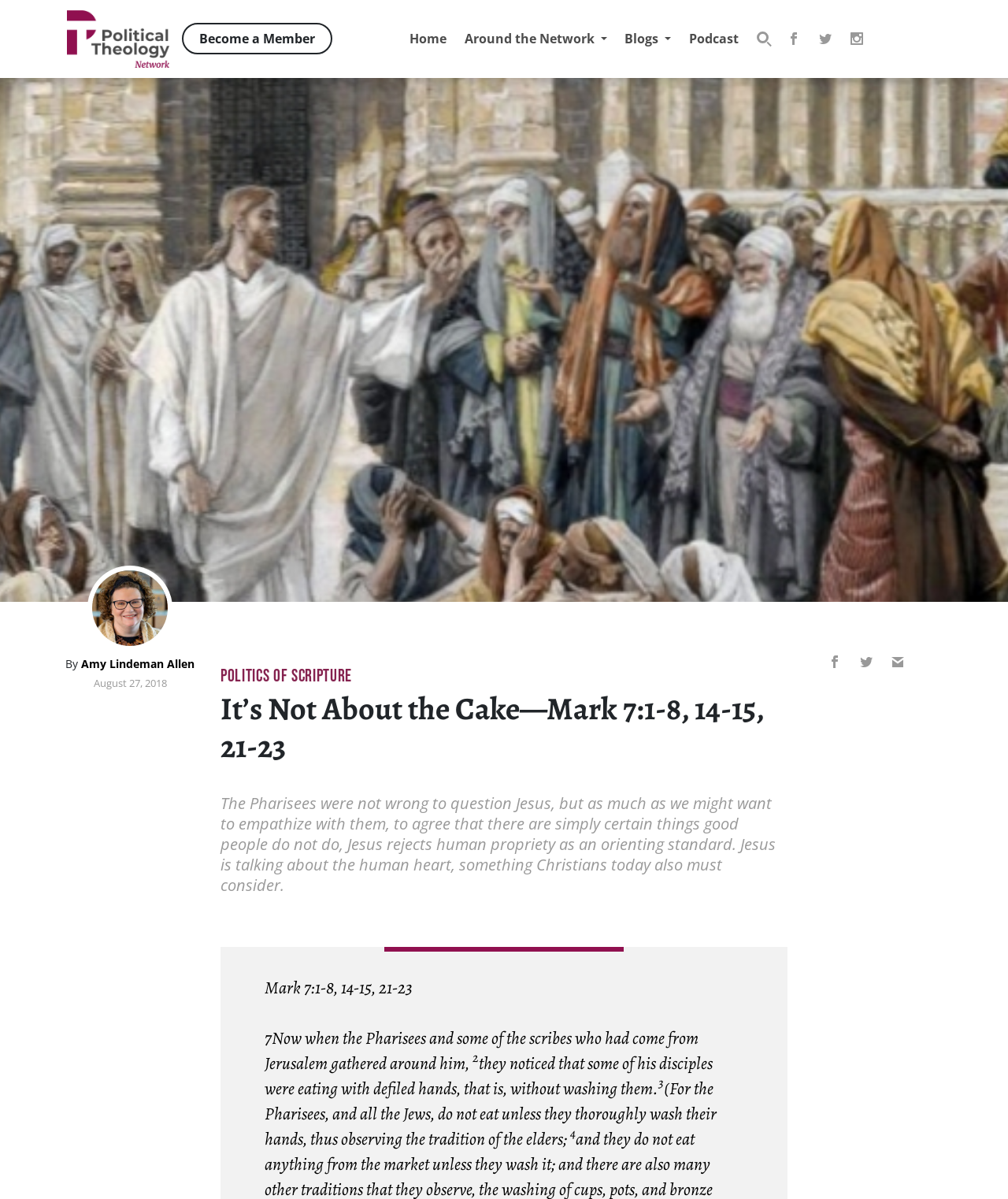Could you find the bounding box coordinates of the clickable area to complete this instruction: "Read the blog post by Amy Lindeman Allen"?

[0.08, 0.547, 0.193, 0.56]